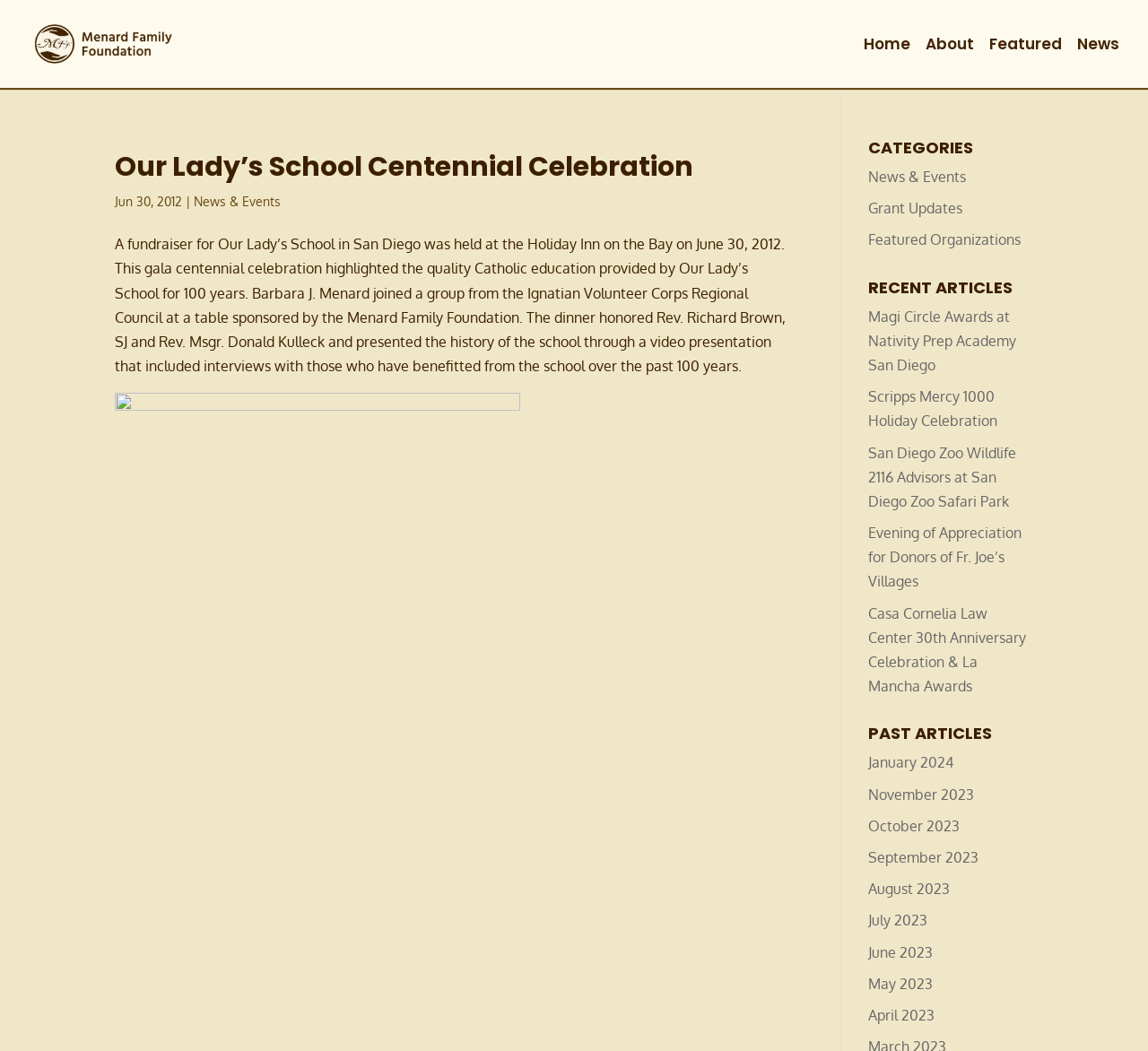What is the category of the article 'Magi Circle Awards at Nativity Prep Academy San Diego'?
Look at the webpage screenshot and answer the question with a detailed explanation.

The article 'Magi Circle Awards at Nativity Prep Academy San Diego' is listed under the 'RECENT ARTICLES' section, and the category 'News & Events' is mentioned separately on the webpage, suggesting that this article belongs to the 'News & Events' category.